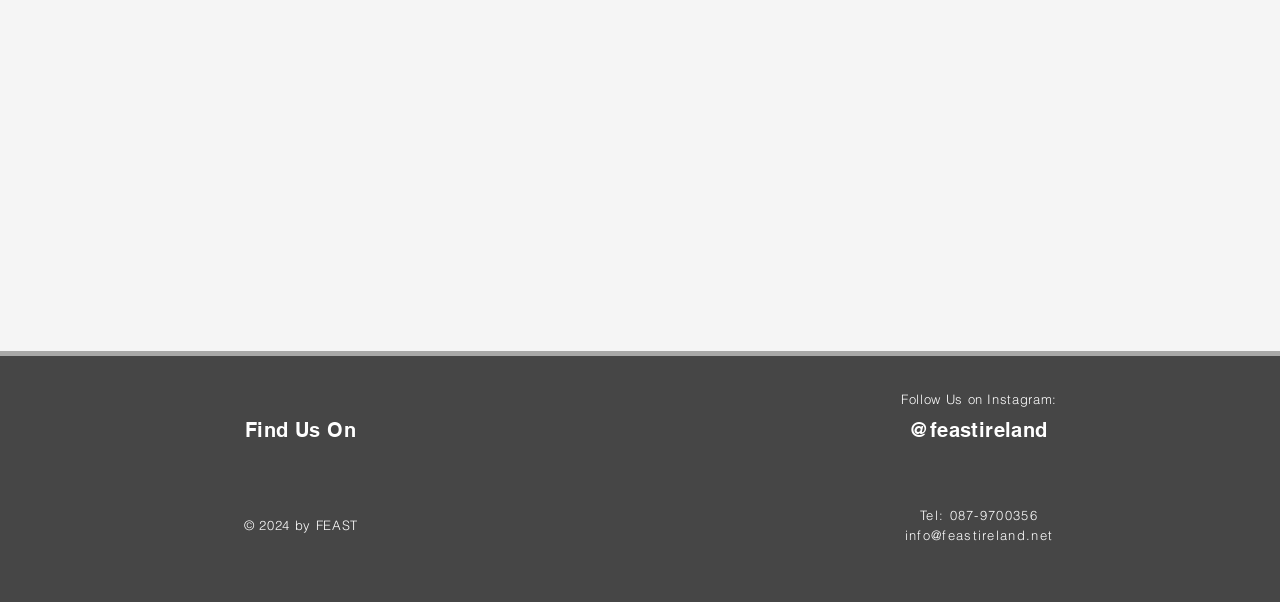What social media platforms are listed?
Provide a fully detailed and comprehensive answer to the question.

By examining the social bar section, I found three links: 'Instagram', 'Facebook', and 'X', which are likely social media platforms.